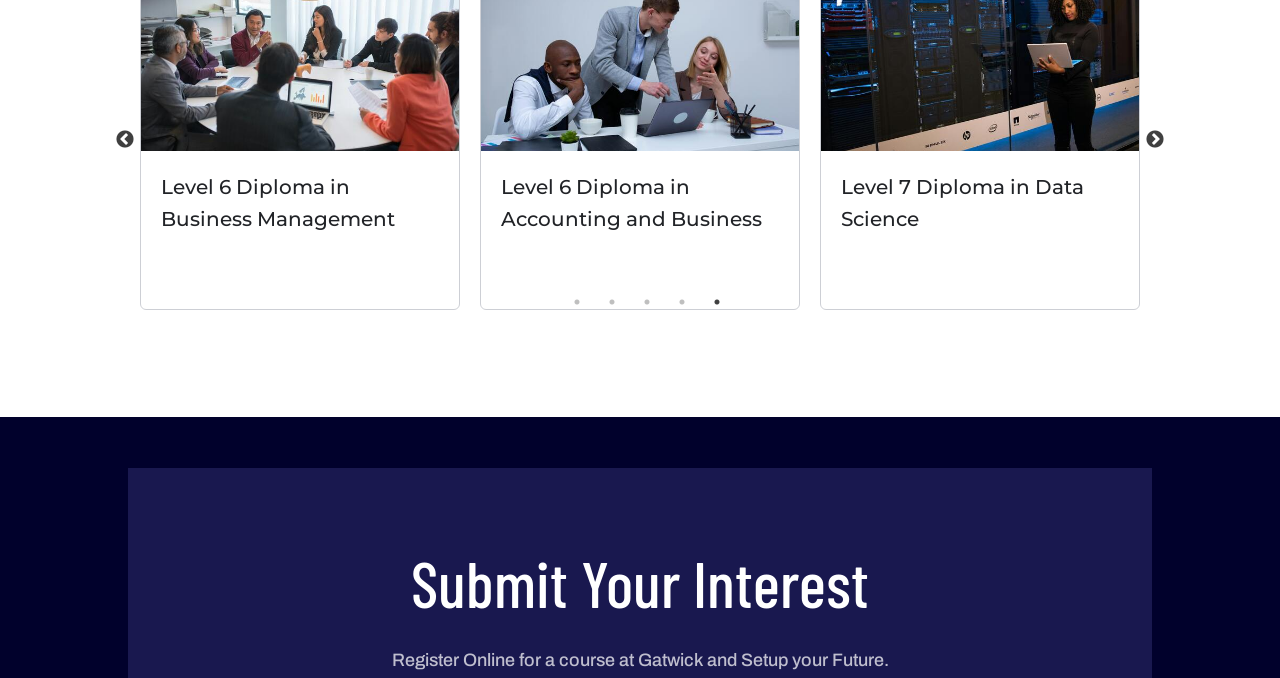Can you pinpoint the bounding box coordinates for the clickable element required for this instruction: "Submit your interest"? The coordinates should be four float numbers between 0 and 1, i.e., [left, top, right, bottom].

[0.178, 0.808, 0.822, 0.926]